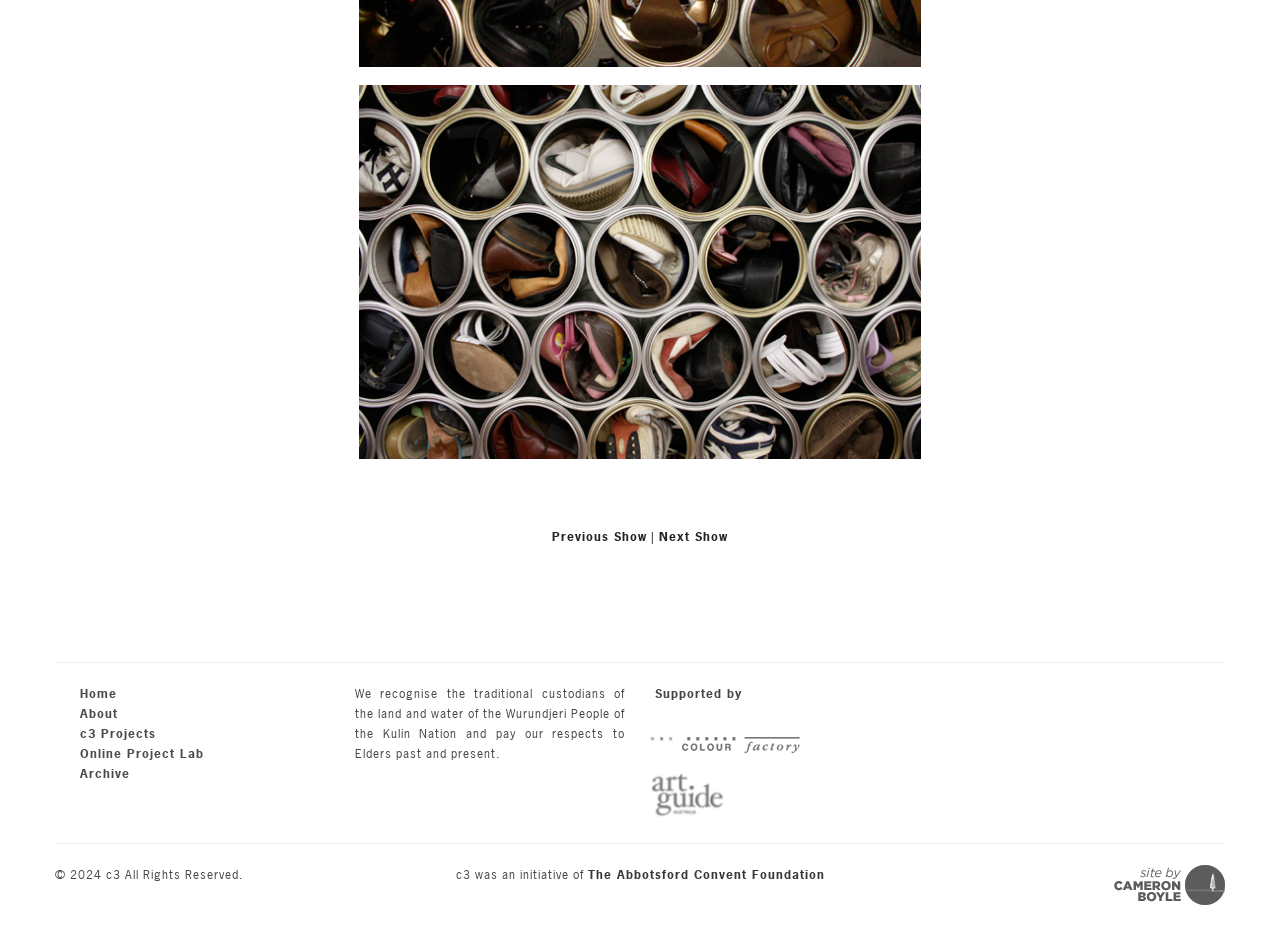Could you highlight the region that needs to be clicked to execute the instruction: "Post a comment"?

None